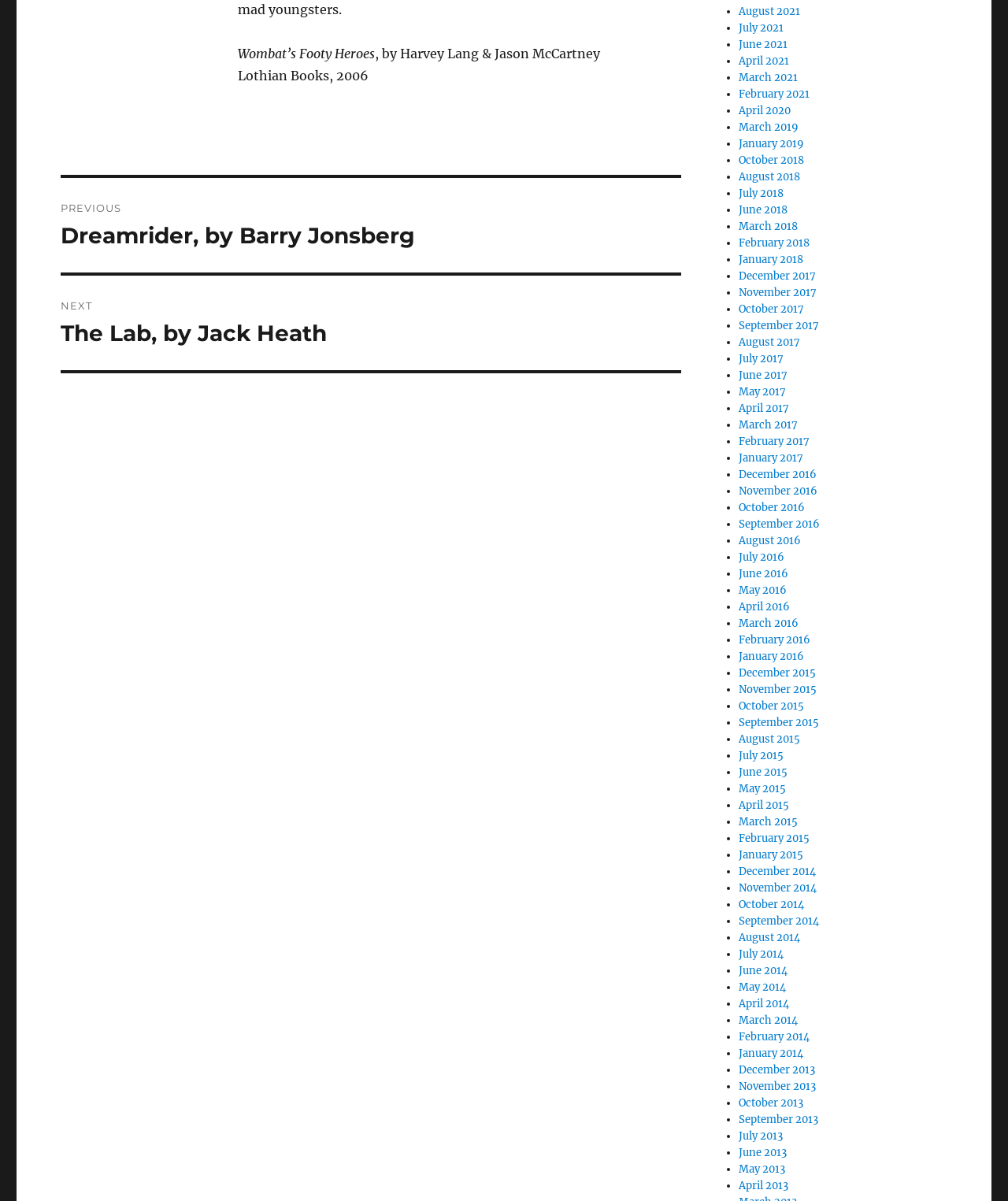Pinpoint the bounding box coordinates for the area that should be clicked to perform the following instruction: "Click on 'Previous post: Dreamrider, by Barry Jonsberg'".

[0.06, 0.148, 0.676, 0.227]